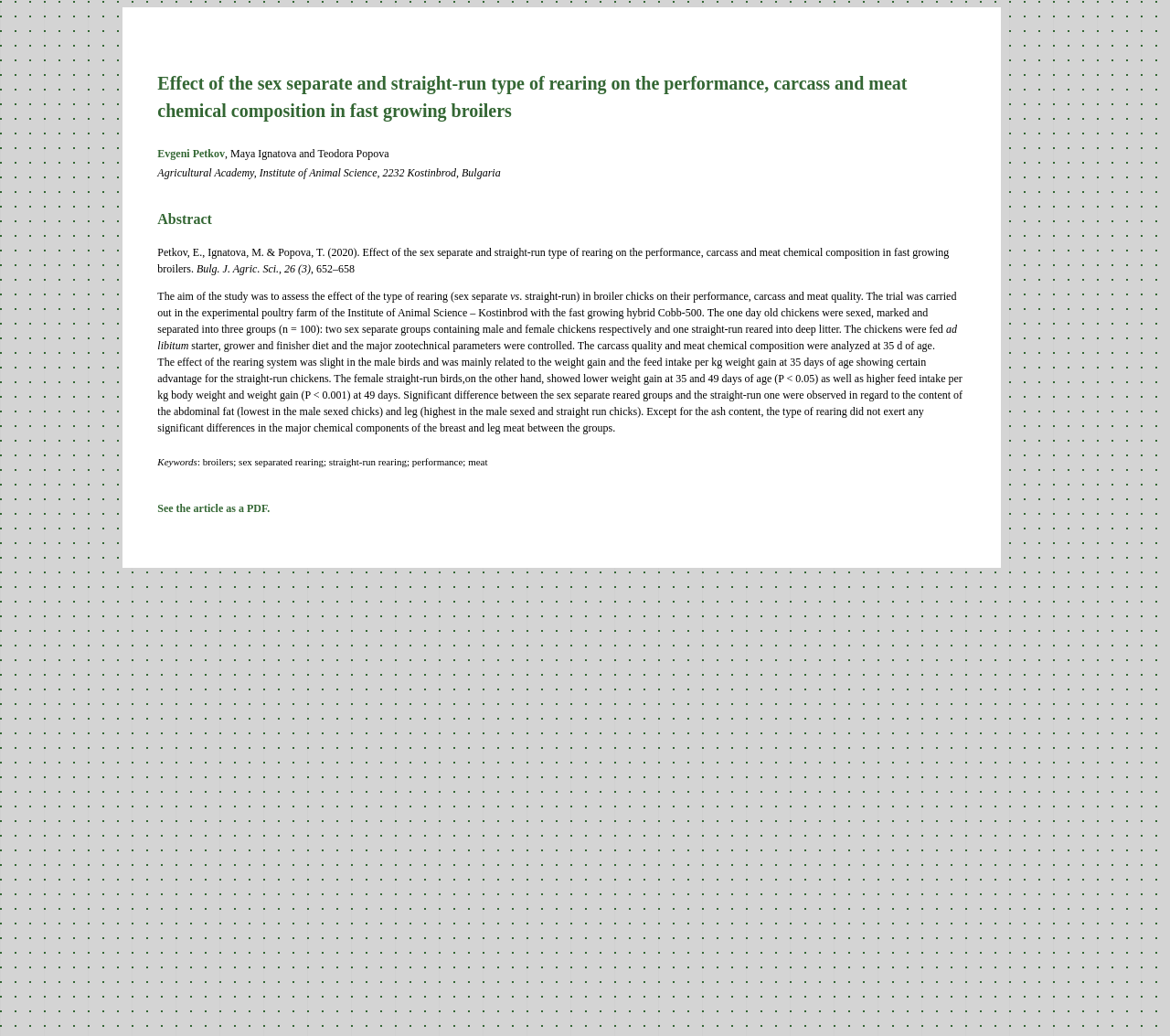Given the element description Evgeni Petkov, predict the bounding box coordinates for the UI element in the webpage screenshot. The format should be (top-left x, top-left y, bottom-right x, bottom-right y), and the values should be between 0 and 1.

[0.135, 0.142, 0.192, 0.154]